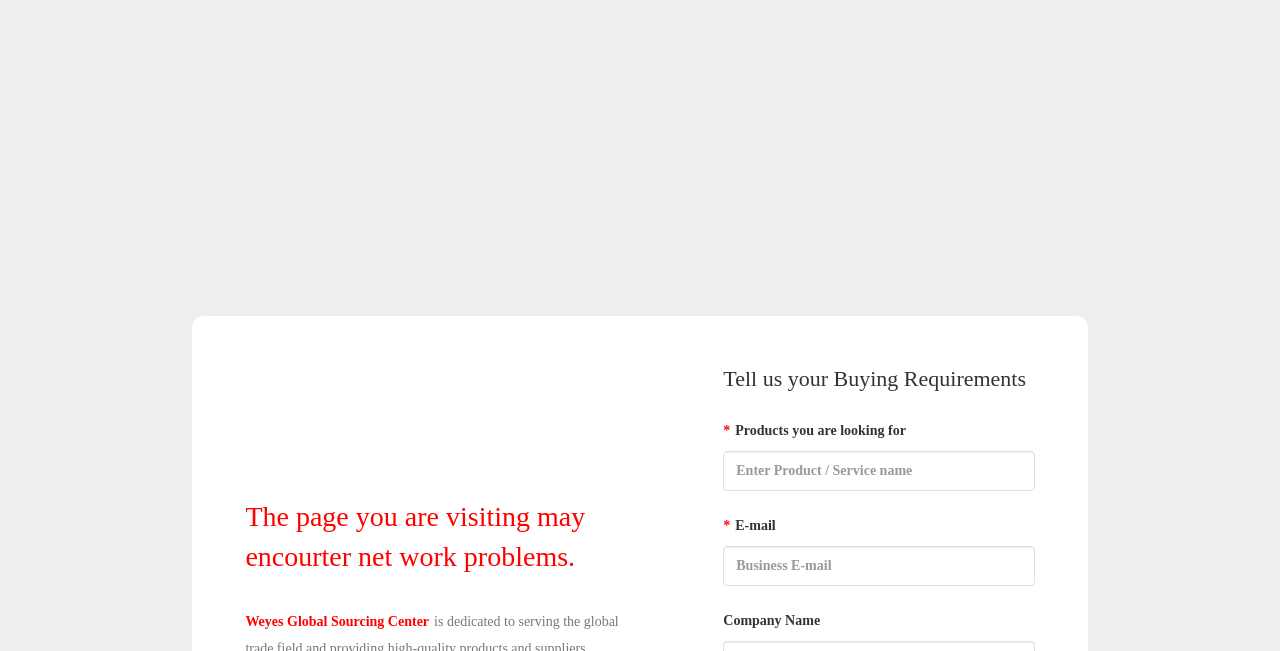What is the purpose of the 'Products you are looking for' field?
Observe the image and answer the question with a one-word or short phrase response.

To input product requirements